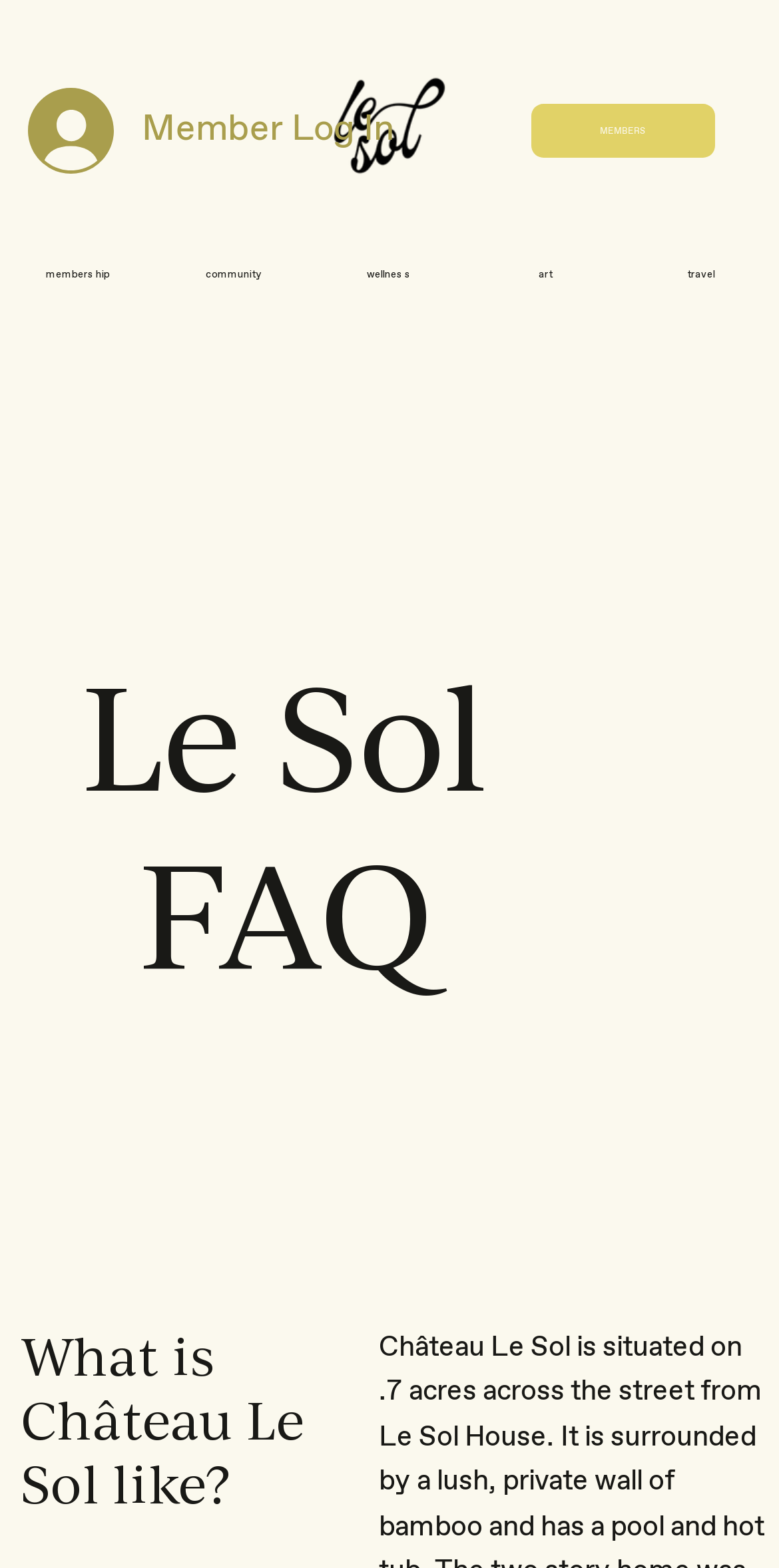Locate the bounding box coordinates of the element that needs to be clicked to carry out the instruction: "Learn about Château Le Sol". The coordinates should be given as four float numbers ranging from 0 to 1, i.e., [left, top, right, bottom].

[0.027, 0.846, 0.454, 0.968]